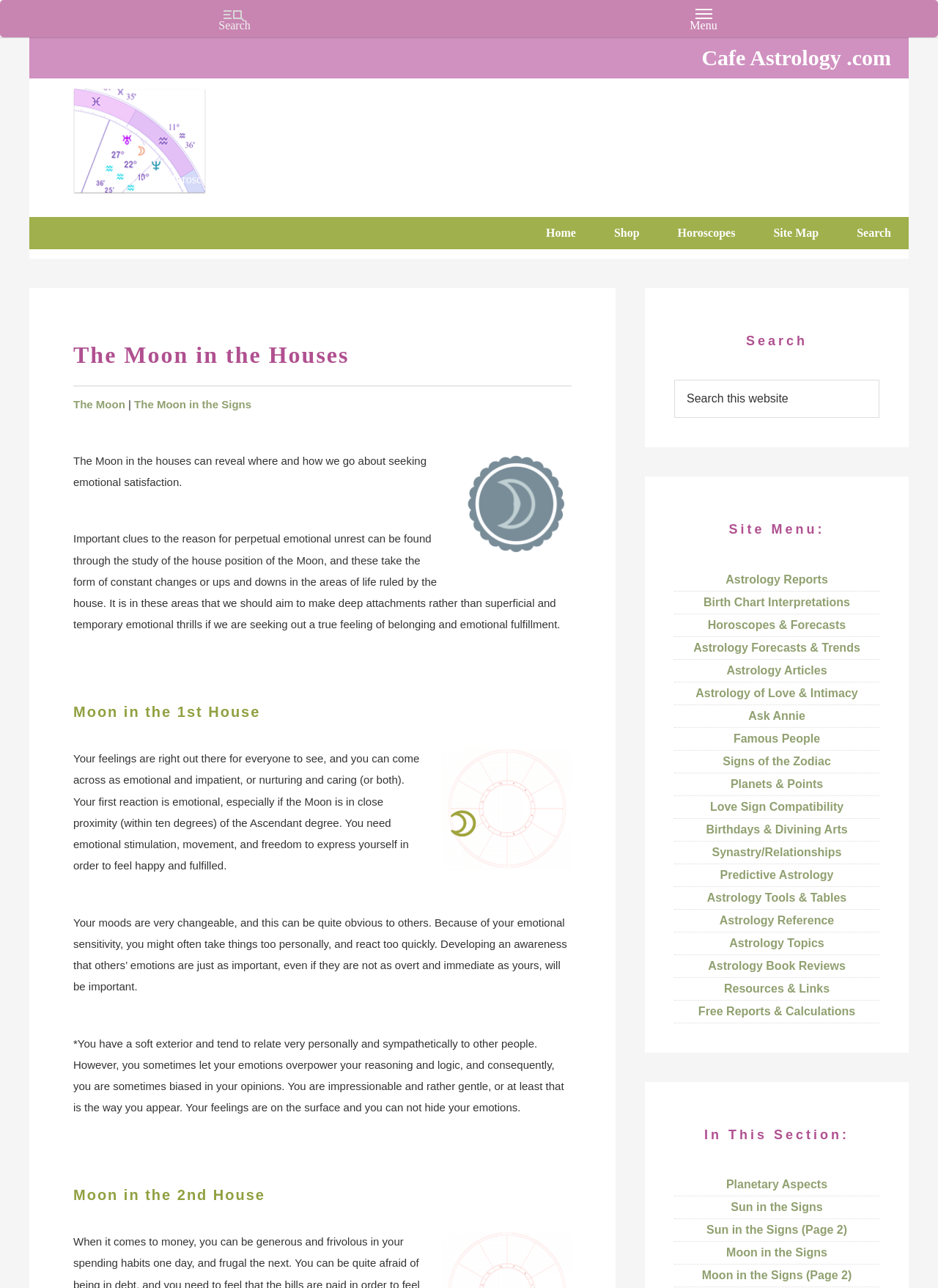Generate a comprehensive description of the contents of the webpage.

The webpage is about Cafe Astrology, a website that explores the meaning of the Moon in each of the twelve houses of the astrological birth chart. At the top left corner, there is a link to the website's homepage, "Cafe Astrology.com", followed by a static text "Charts, Horoscopes, and Forecasts". 

To the right of these elements, there are several links, including "Home", "Shop", "Horoscopes", "Site Map", and "Search", which are positioned horizontally. Below these links, there is a section dedicated to the Moon, with a link to "The Moon" and a static text "The Moon in the houses can reveal where and how we go about seeking emotional satisfaction." 

This section is followed by a series of static texts that provide information about the Moon in the houses, including its effects on emotional satisfaction, relationships, and personal growth. The texts are divided into sections, each with a heading, such as "Moon in the 1st House" and "Moon in the 2nd House", which provide more specific information about the Moon's influence in each house.

On the right side of the page, there is a search bar with a button labeled "Search" and a heading "Site Menu:". Below the search bar, there are several links to various sections of the website, including "Astrology Reports", "Birth Chart Interpretations", "Horoscopes & Forecasts", and "Astrology Articles", among others. These links are arranged vertically and take up most of the right side of the page.

At the bottom of the page, there is another section with links to more specific topics, including "Planetary Aspects", "Sun in the Signs", and "Moon in the Signs", which are arranged horizontally. Overall, the webpage is densely packed with information and links, but the layout is organized and easy to navigate.